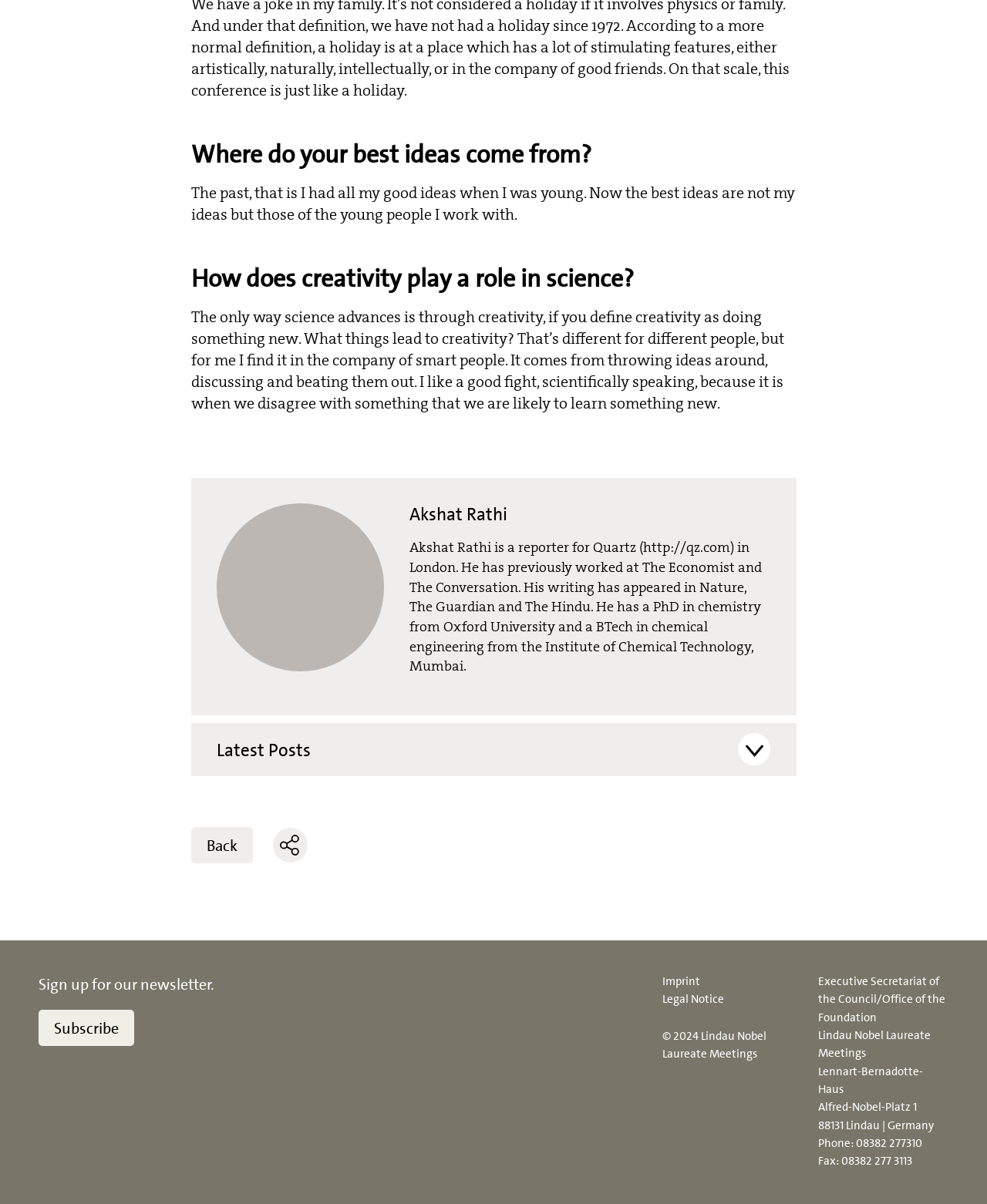Who is the author of the quote about creativity?
By examining the image, provide a one-word or phrase answer.

Akshat Rathi